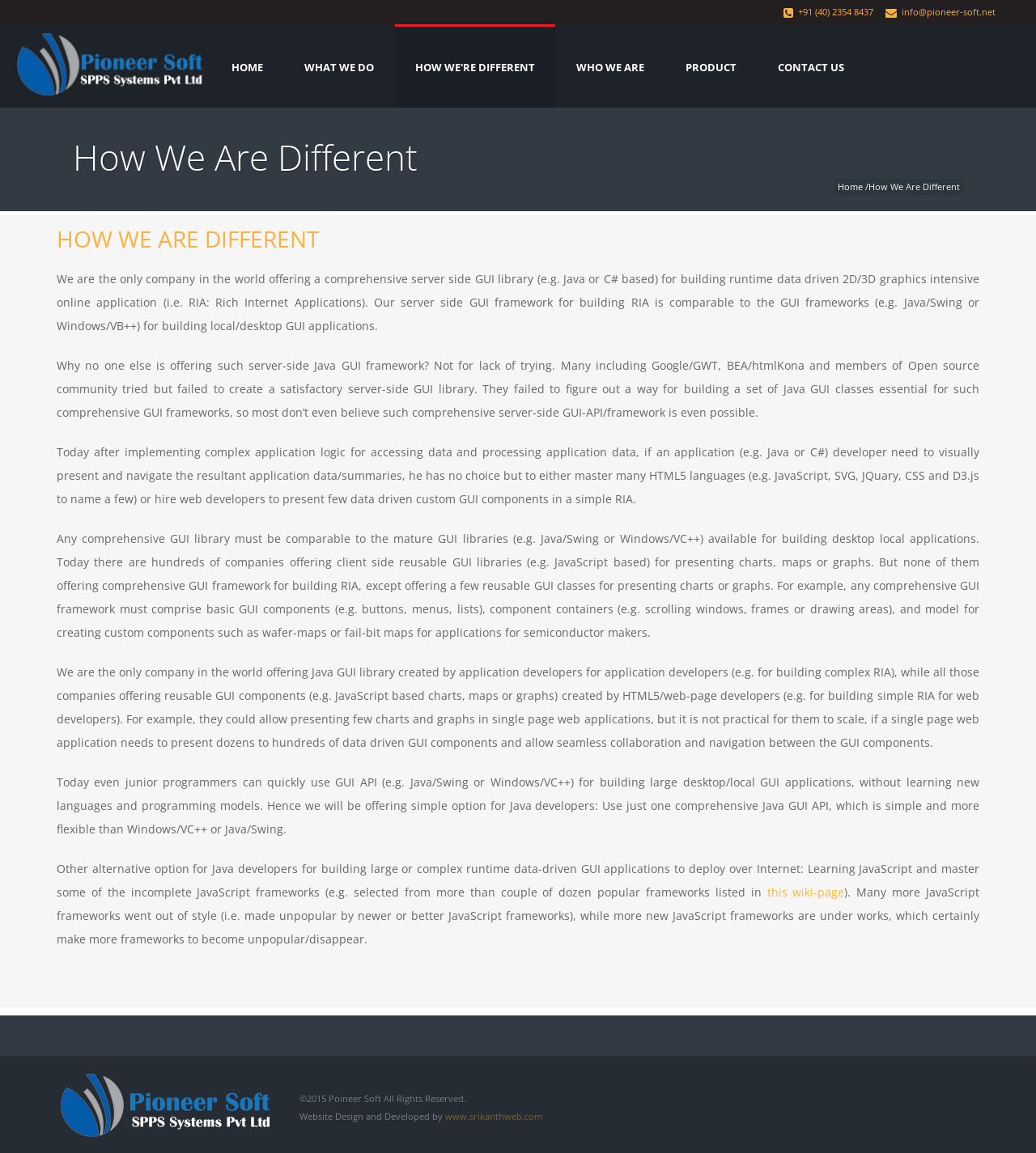Provide a short answer using a single word or phrase for the following question: 
What is the copyright year of Pioneer Soft?

2015